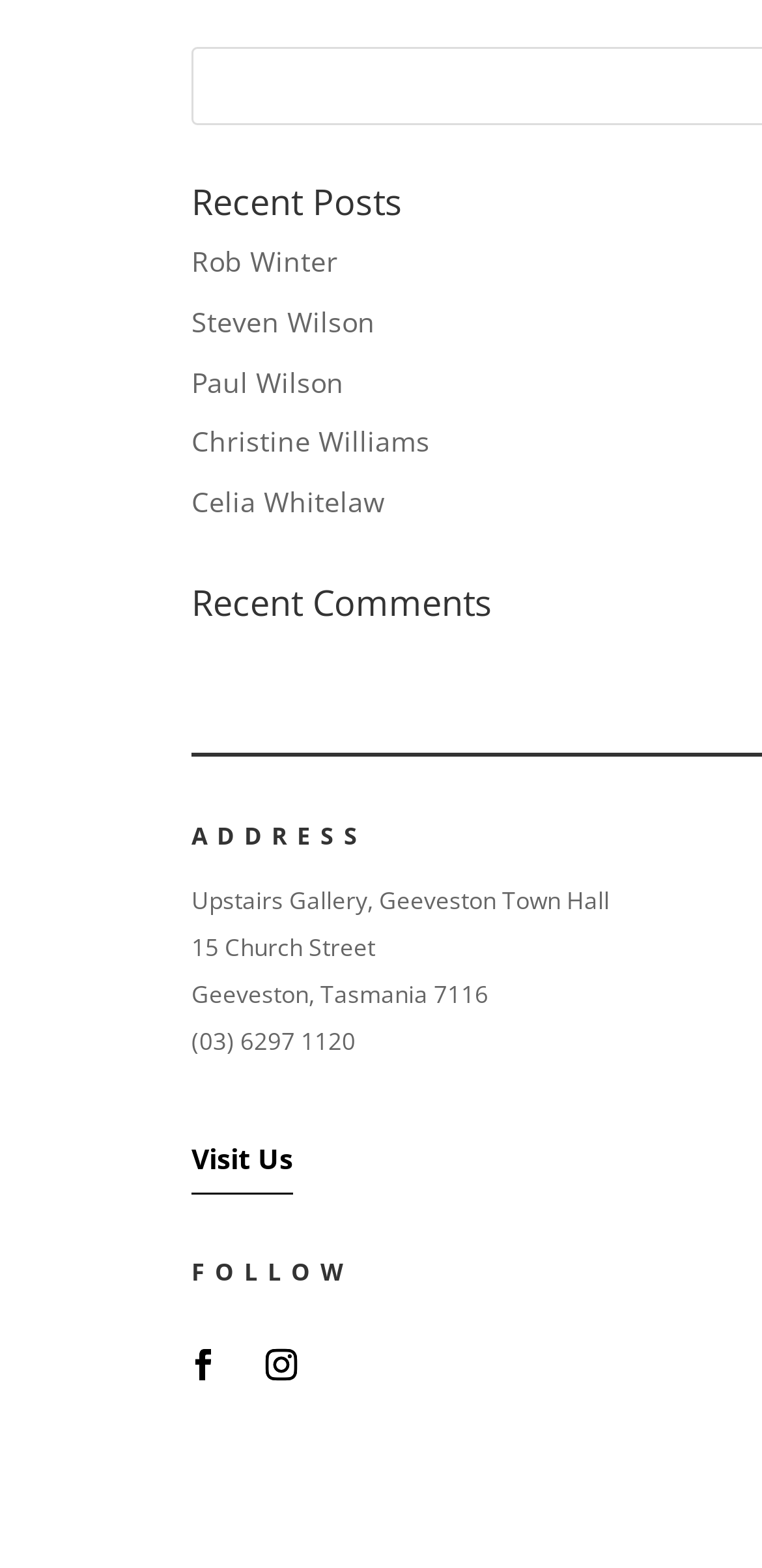Using the description: "Follow", determine the UI element's bounding box coordinates. Ensure the coordinates are in the format of four float numbers between 0 and 1, i.e., [left, top, right, bottom].

[0.226, 0.85, 0.308, 0.89]